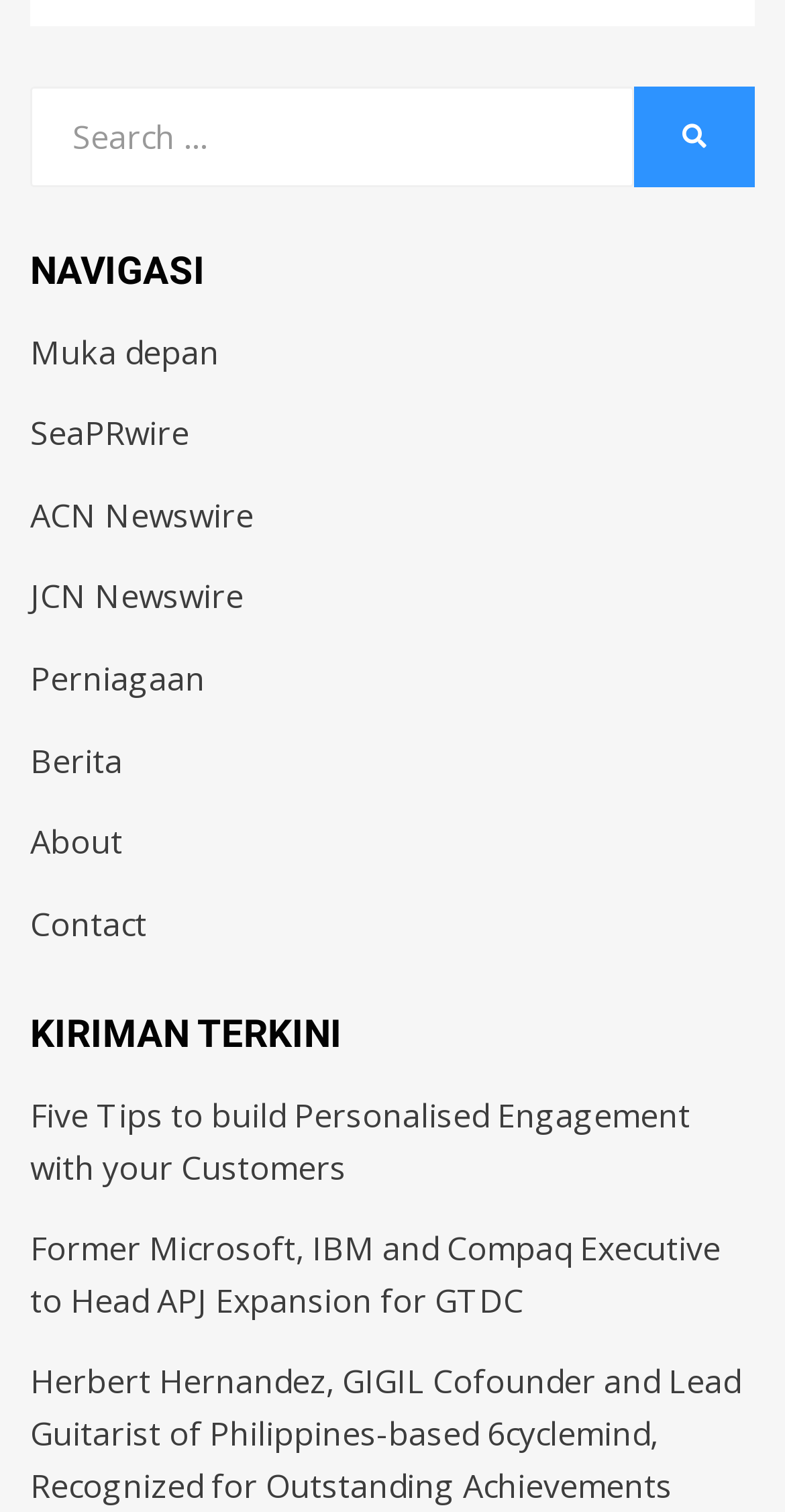Determine the bounding box coordinates of the target area to click to execute the following instruction: "Search for something."

[0.038, 0.057, 0.808, 0.124]